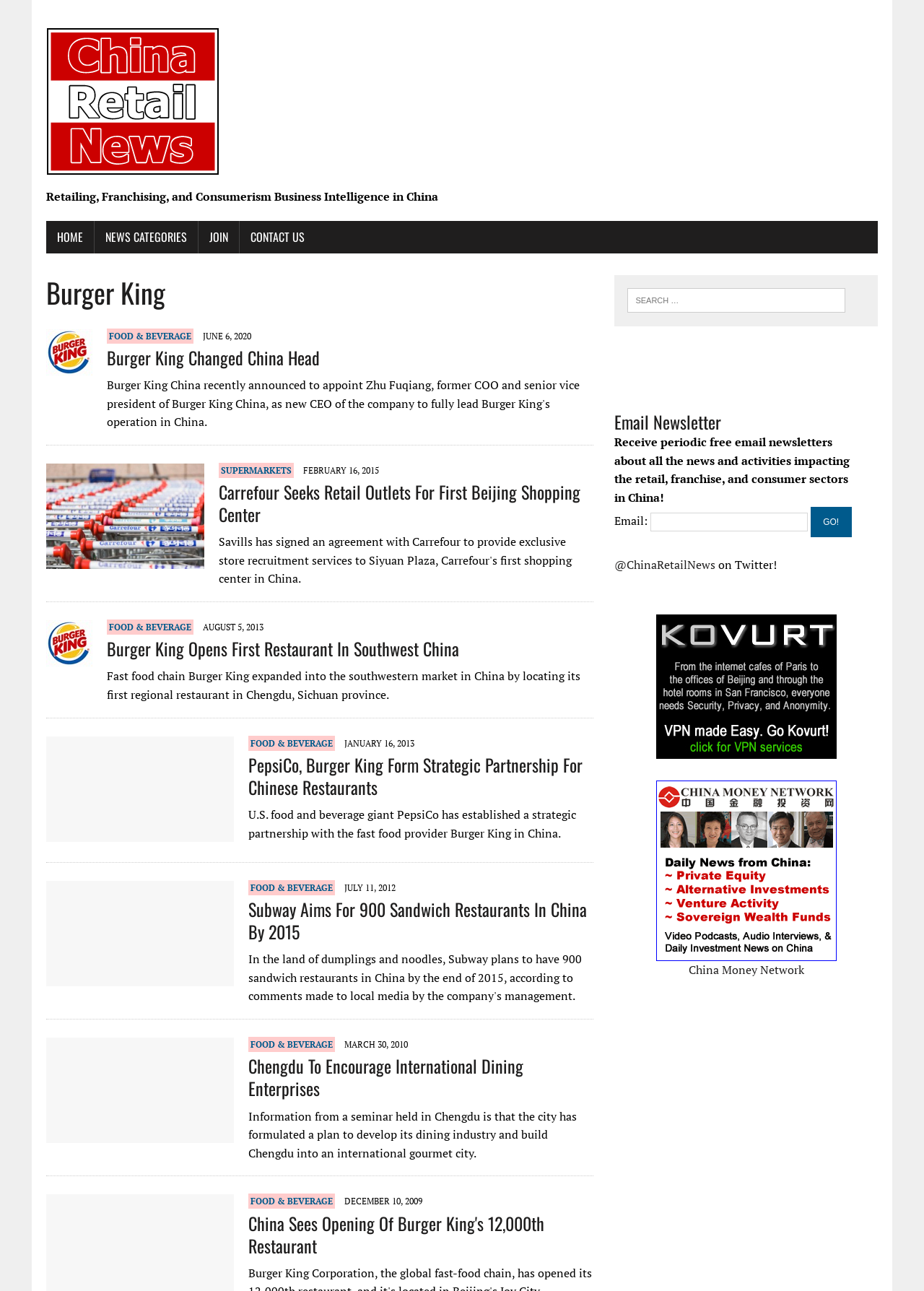Identify the bounding box coordinates for the region of the element that should be clicked to carry out the instruction: "View more news categories". The bounding box coordinates should be four float numbers between 0 and 1, i.e., [left, top, right, bottom].

[0.102, 0.171, 0.214, 0.196]